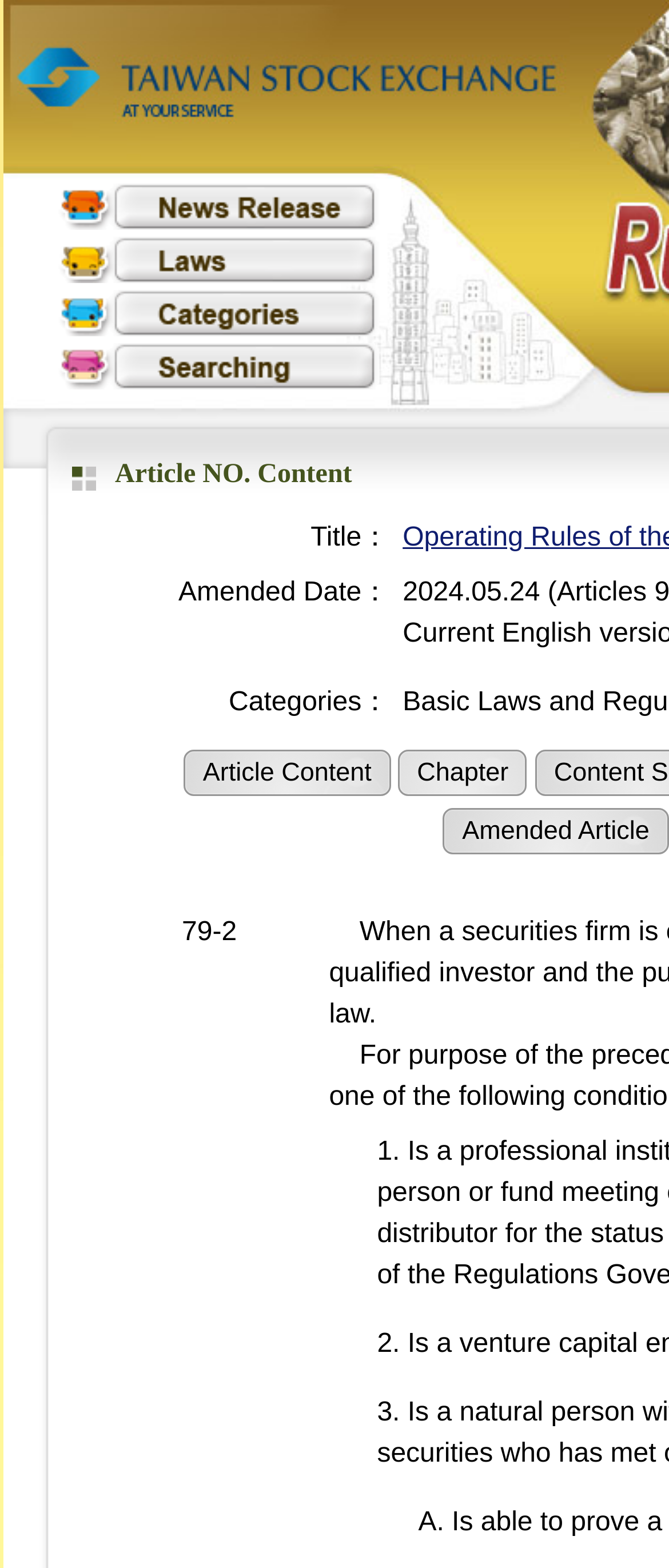How many links are there between 'News Release' and 'Categories'?
Answer the question in a detailed and comprehensive manner.

Between the links 'News Release' and 'Categories', I found one link, which is 'Laws'. The bounding box coordinates of these links are [0.082, 0.117, 0.569, 0.147], [0.082, 0.151, 0.569, 0.181], and [0.082, 0.185, 0.569, 0.214] respectively.